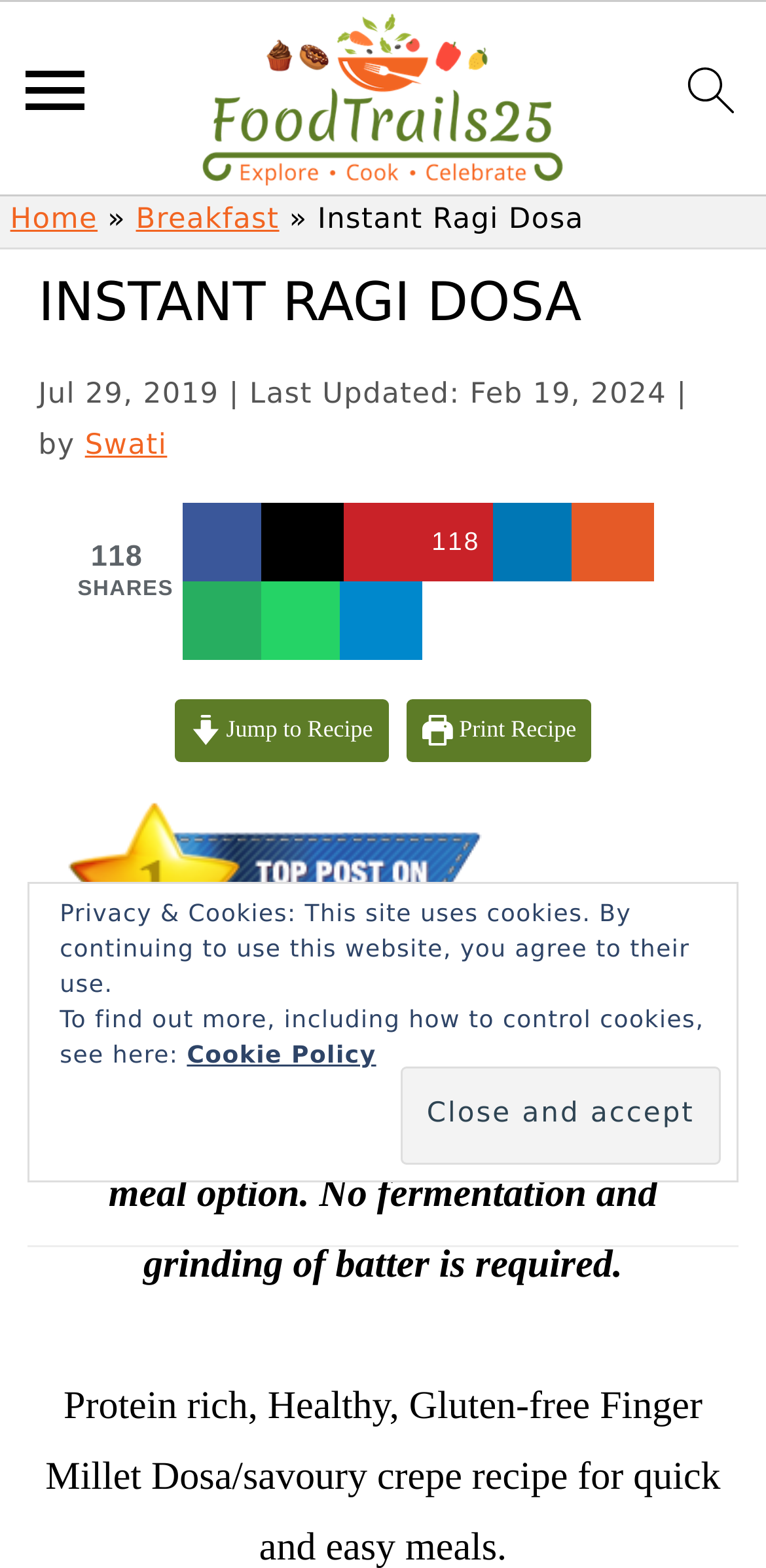Please determine the bounding box coordinates, formatted as (top-left x, top-left y, bottom-right x, bottom-right y), with all values as floating point numbers between 0 and 1. Identify the bounding box of the region described as: value="Close and accept"

[0.524, 0.68, 0.94, 0.742]